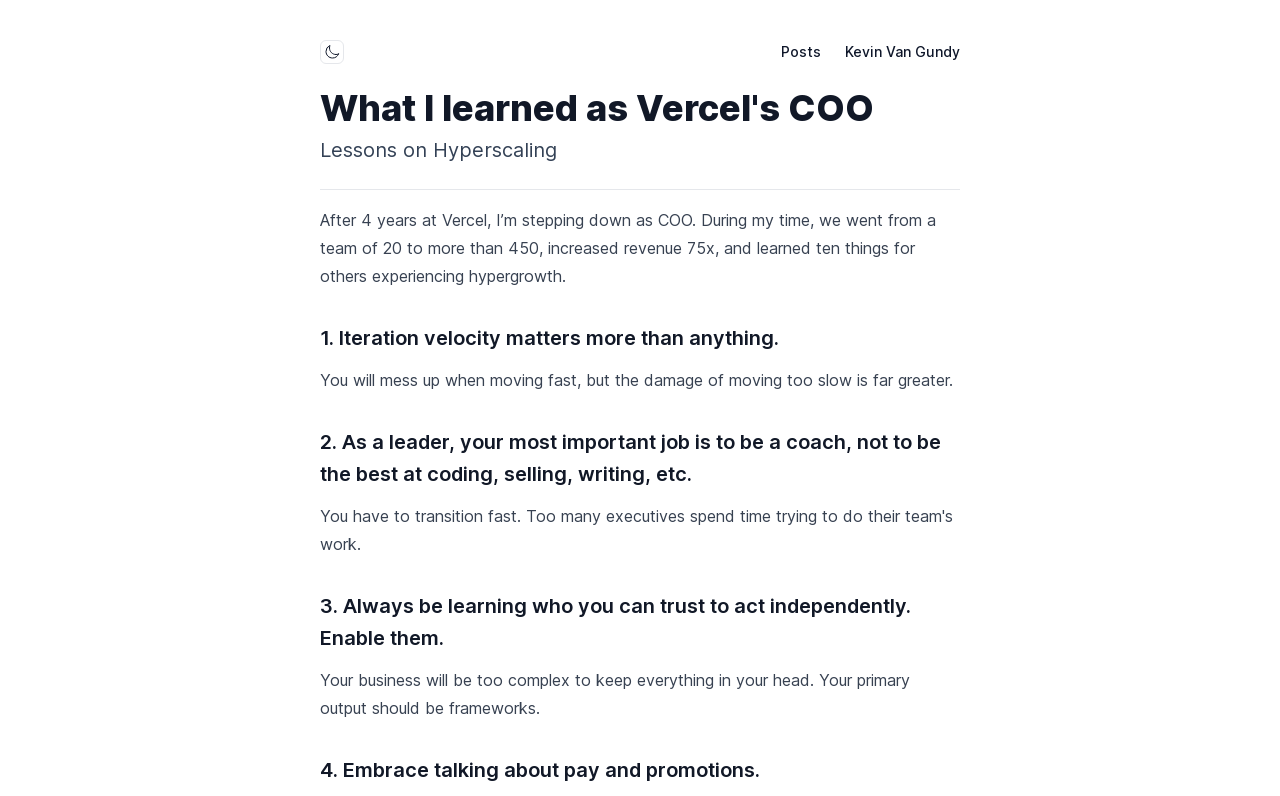Given the element description "Toggle mode" in the screenshot, predict the bounding box coordinates of that UI element.

[0.25, 0.05, 0.269, 0.08]